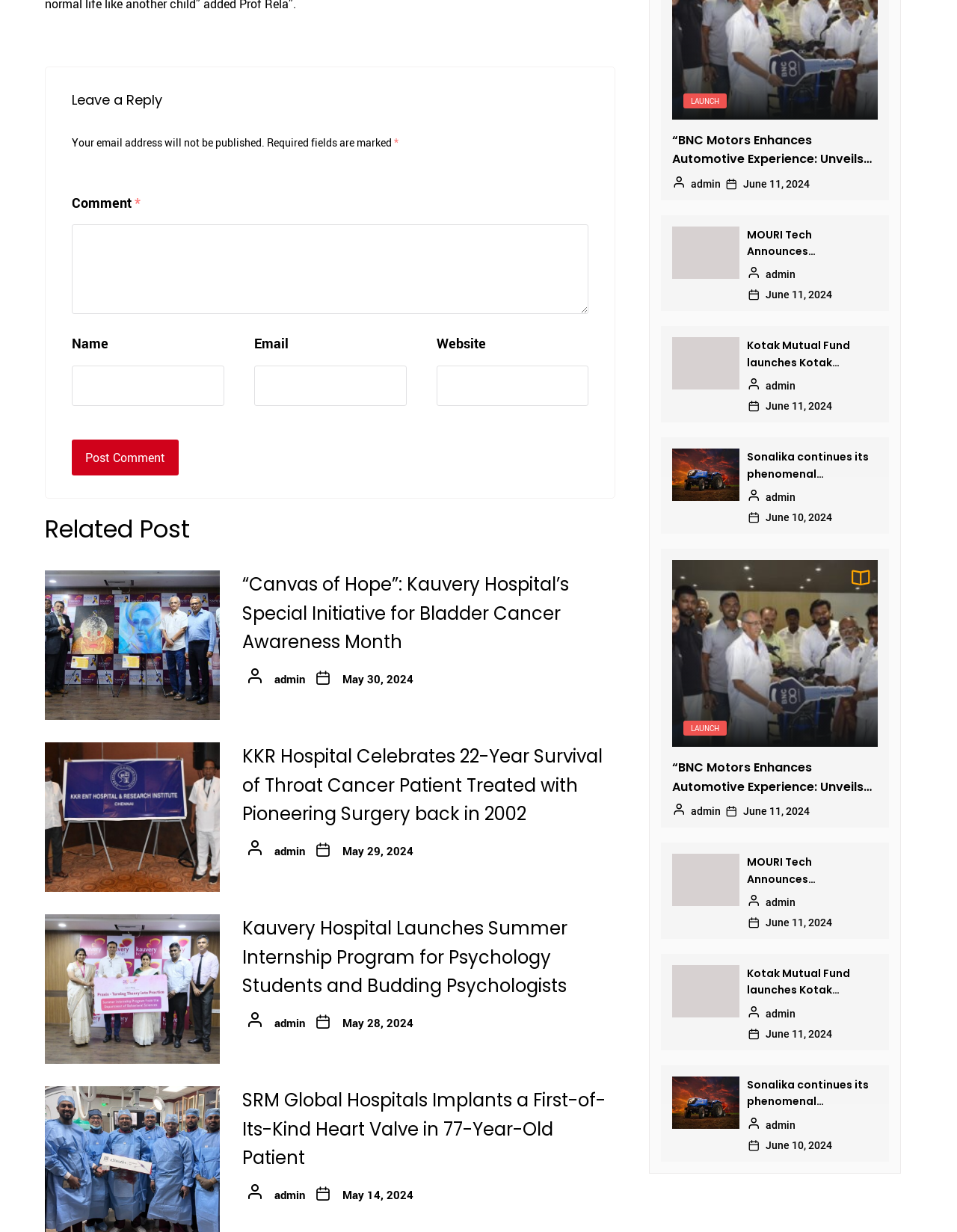Please identify the bounding box coordinates of the element's region that needs to be clicked to fulfill the following instruction: "Visit the related post". The bounding box coordinates should consist of four float numbers between 0 and 1, i.e., [left, top, right, bottom].

[0.047, 0.414, 0.643, 0.445]